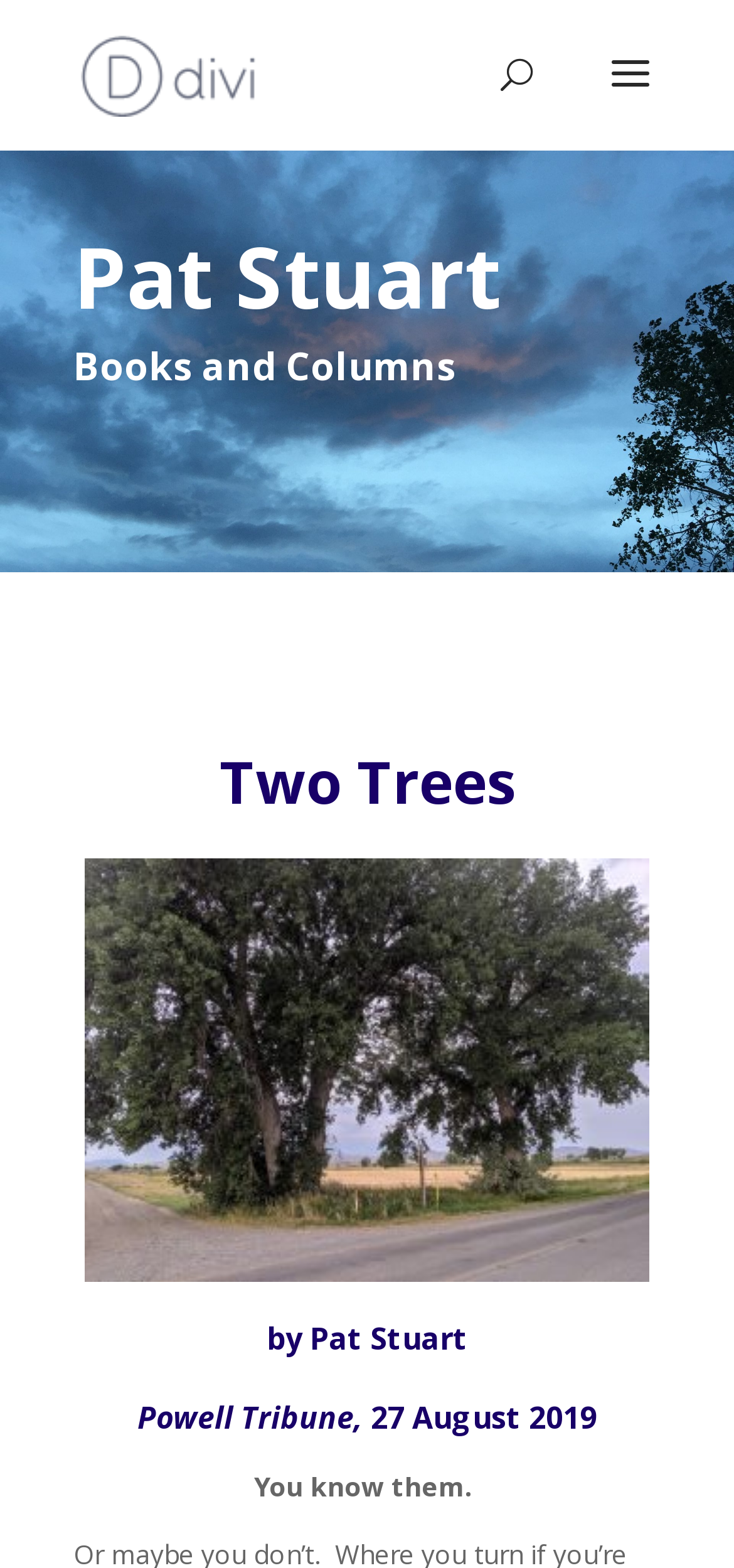Examine the screenshot and answer the question in as much detail as possible: What is the name of the publication where the column 'Two Trees' was published?

The answer can be found by looking at the heading 'Powell Tribune, 27 August 2019' which indicates that the column 'Two Trees' was published in the Powell Tribune.